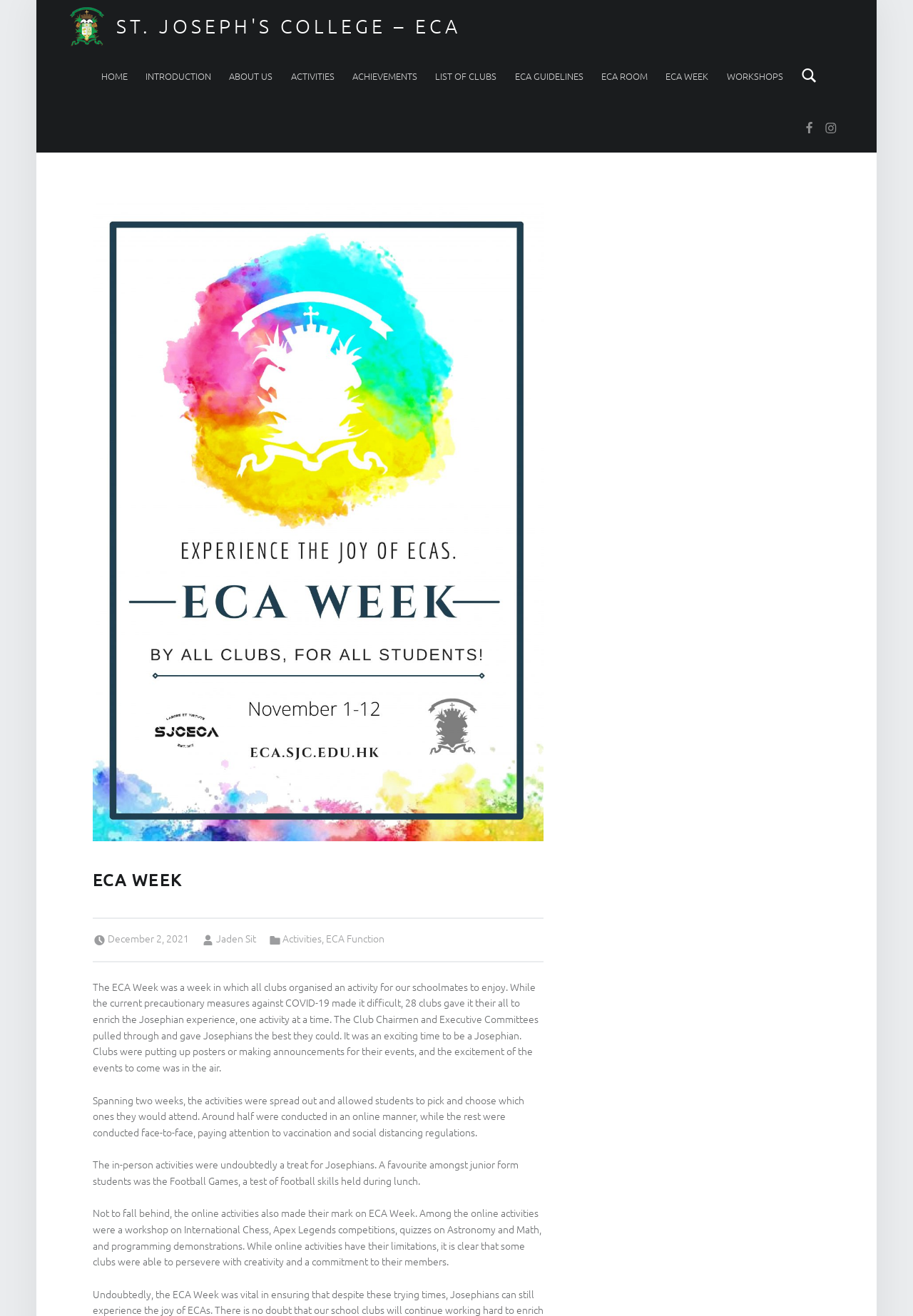Based on the provided description, "Guess Papers", find the bounding box of the corresponding UI element in the screenshot.

None